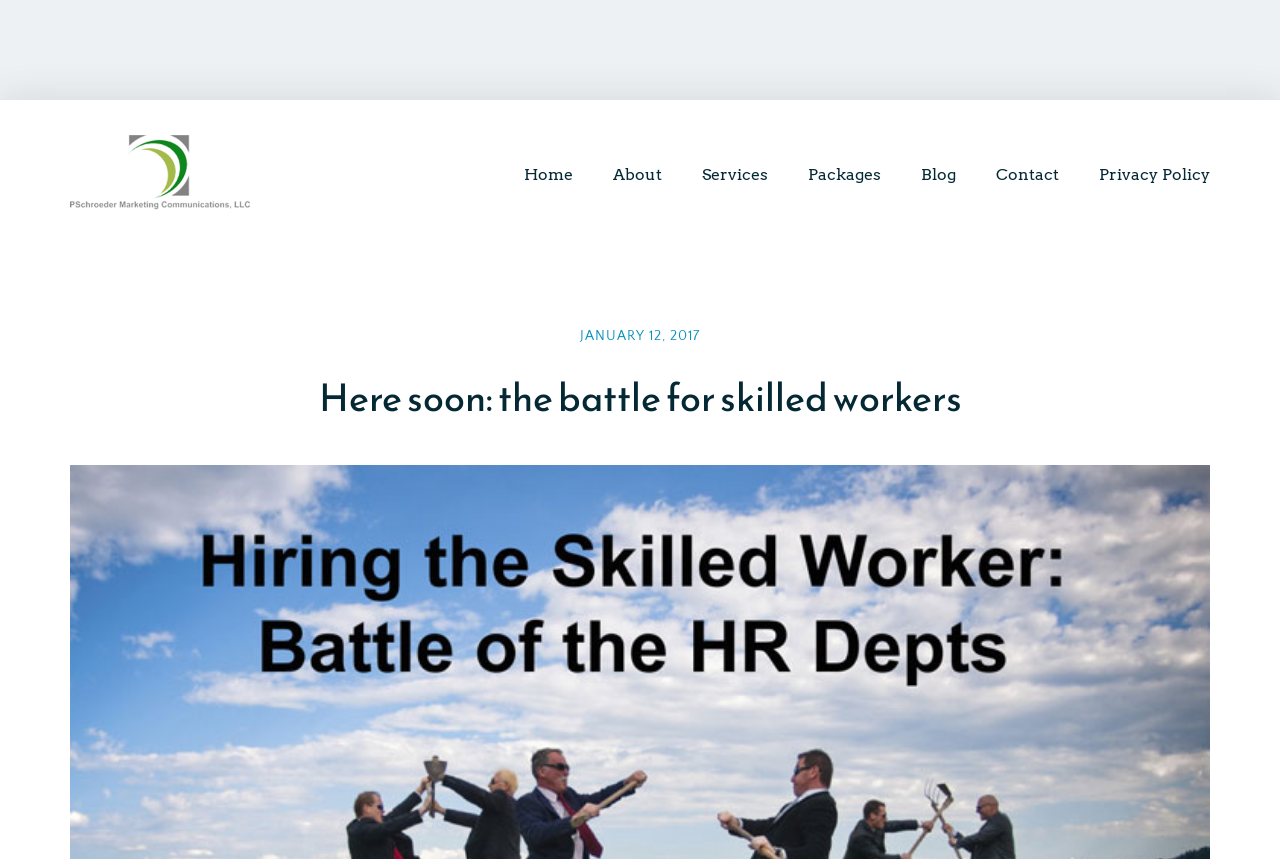Please indicate the bounding box coordinates of the element's region to be clicked to achieve the instruction: "check the blog". Provide the coordinates as four float numbers between 0 and 1, i.e., [left, top, right, bottom].

[0.72, 0.186, 0.747, 0.221]